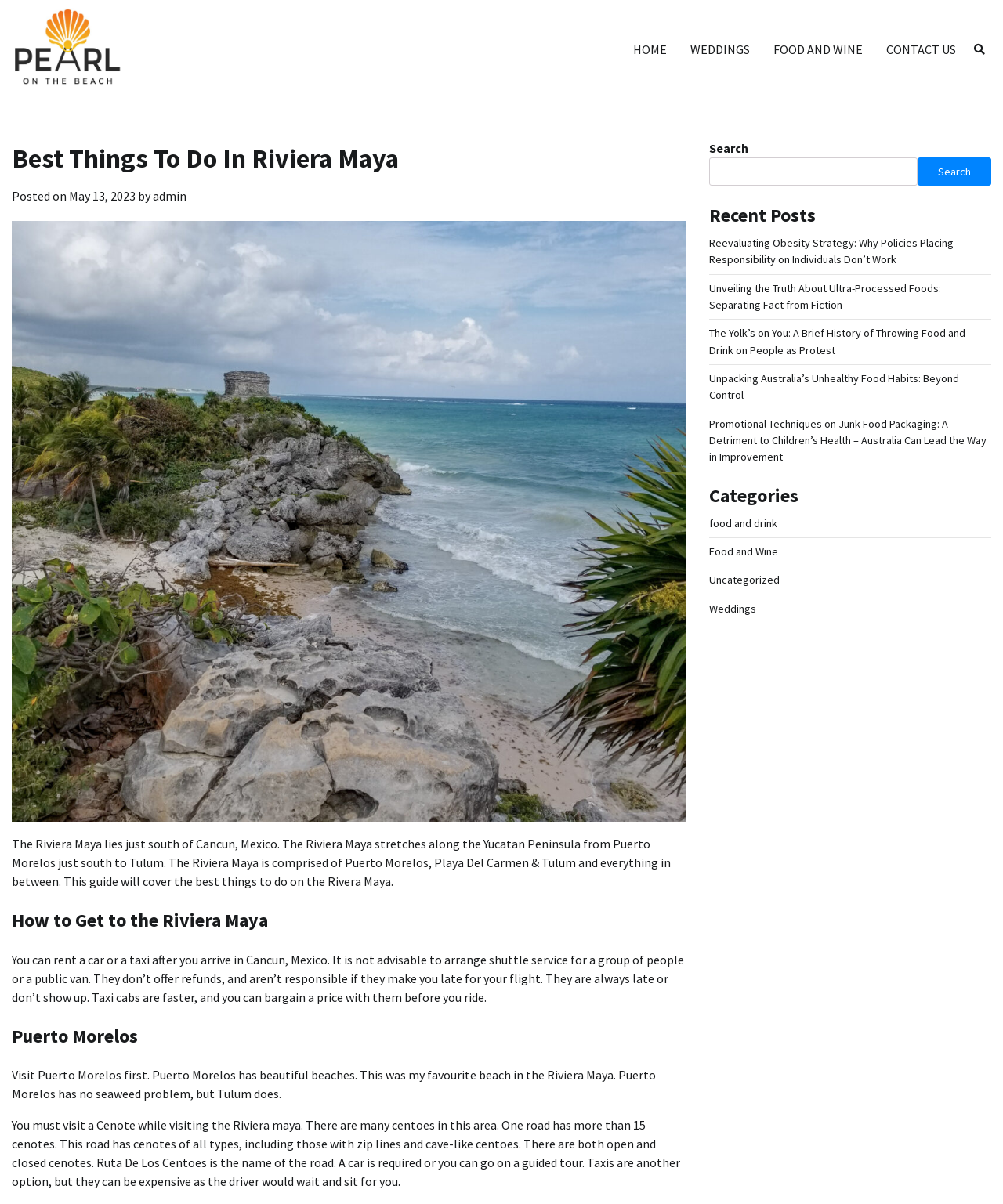Determine the bounding box coordinates of the region I should click to achieve the following instruction: "Search for something". Ensure the bounding box coordinates are four float numbers between 0 and 1, i.e., [left, top, right, bottom].

[0.707, 0.131, 0.915, 0.154]